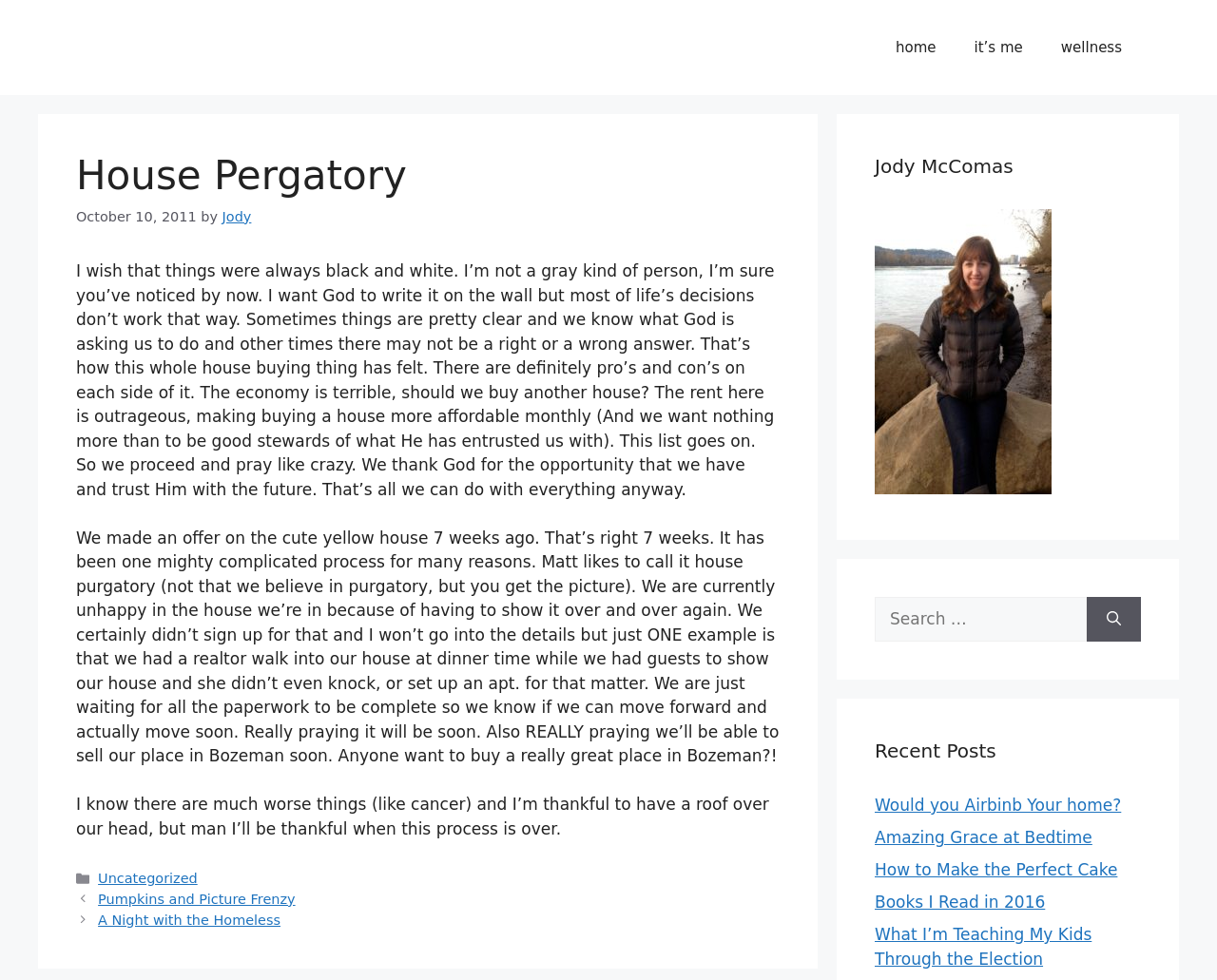Locate the bounding box of the UI element defined by this description: "A Night with the Homeless". The coordinates should be given as four float numbers between 0 and 1, formatted as [left, top, right, bottom].

[0.081, 0.931, 0.23, 0.946]